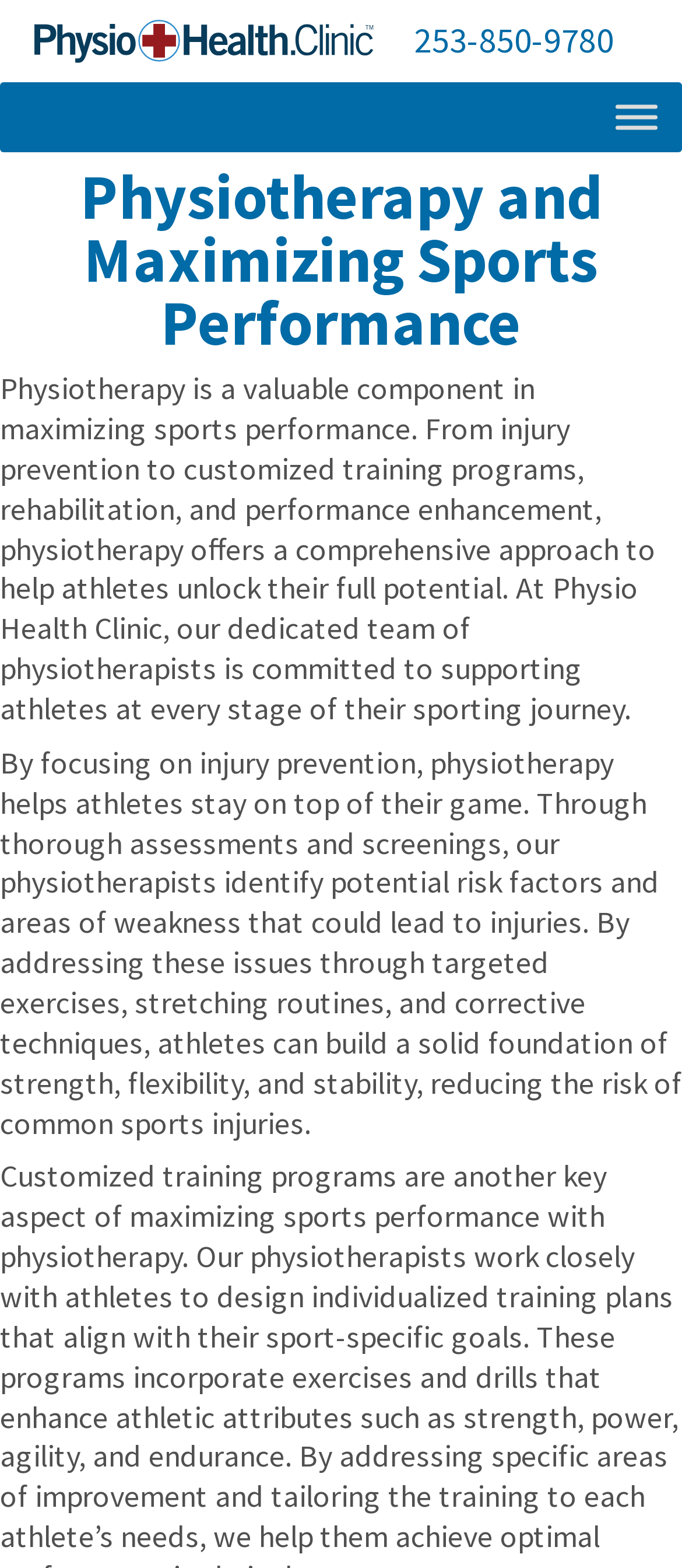Give the bounding box coordinates for the element described as: "parent_node: 253-850-9780".

[0.0, 0.011, 0.6, 0.041]